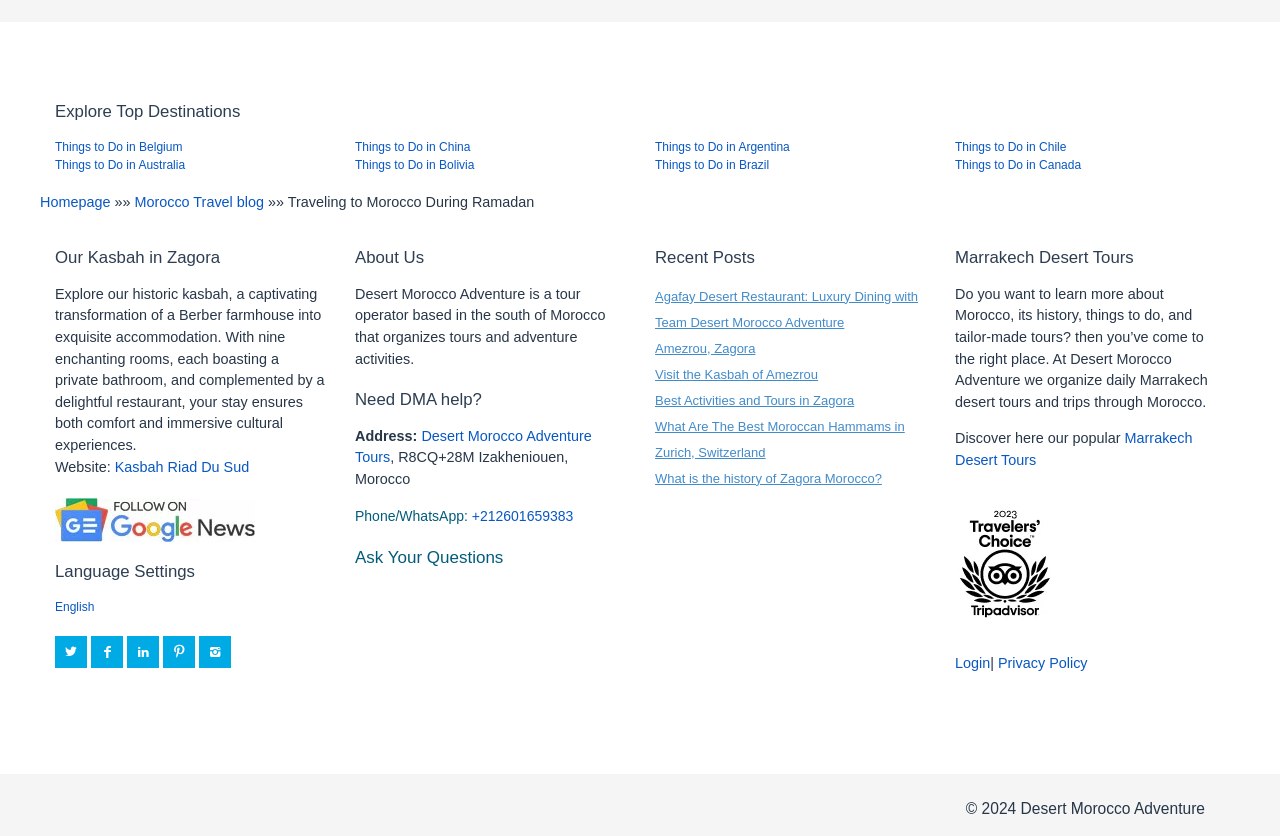What is the name of the kasbah mentioned on the webpage?
Please craft a detailed and exhaustive response to the question.

I found the answer by looking at the section 'Our Kasbah in Zagora' where it mentions 'Explore our historic kasbah, a captivating transformation of a Berber farmhouse into exquisite accommodation.' and then finds the link 'Kasbah Riad Du Sud' which is the name of the kasbah.